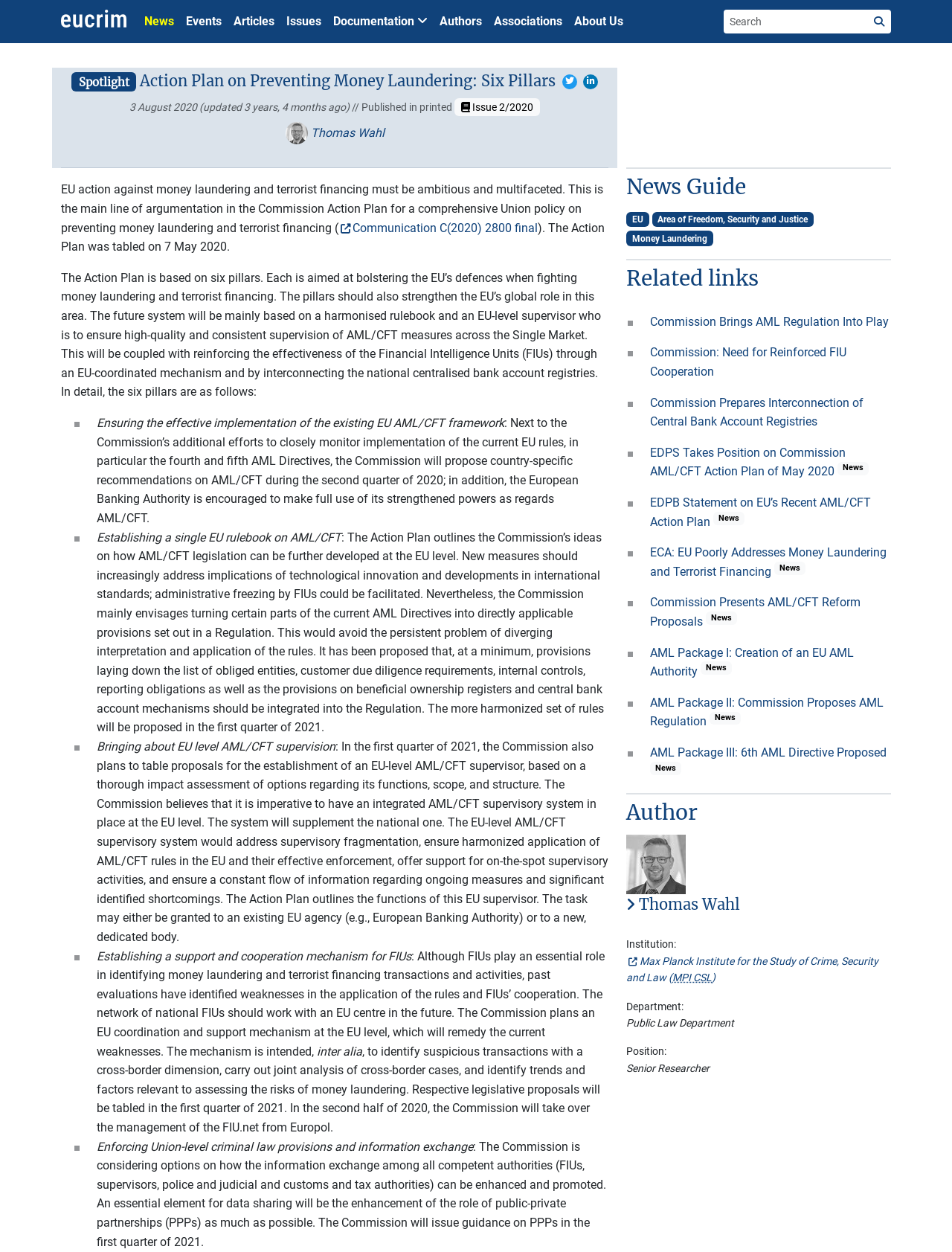Locate the bounding box coordinates of the clickable region necessary to complete the following instruction: "Check related links". Provide the coordinates in the format of four float numbers between 0 and 1, i.e., [left, top, right, bottom].

[0.658, 0.207, 0.936, 0.235]